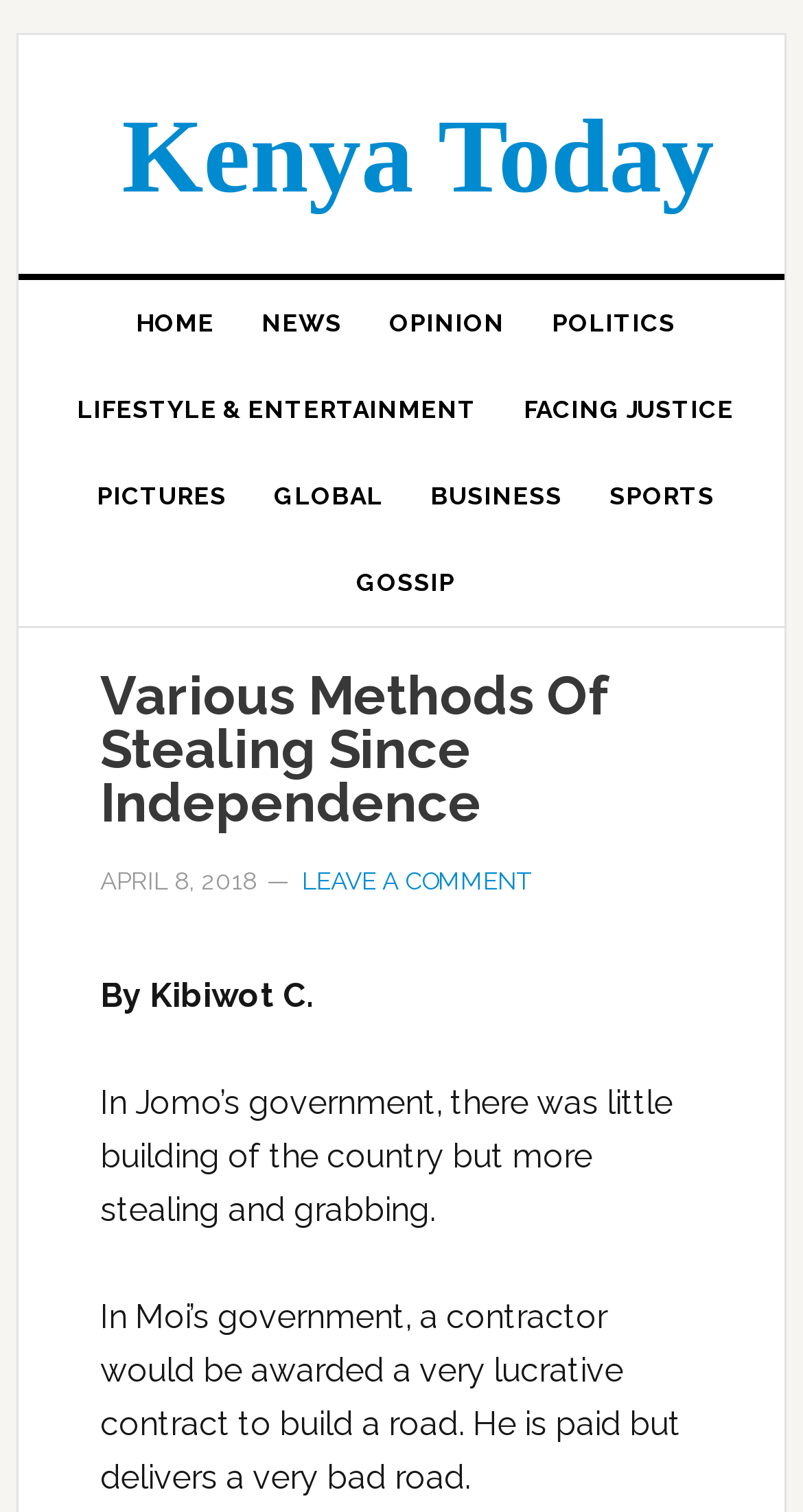Locate the bounding box of the user interface element based on this description: "Global".

[0.31, 0.3, 0.508, 0.357]